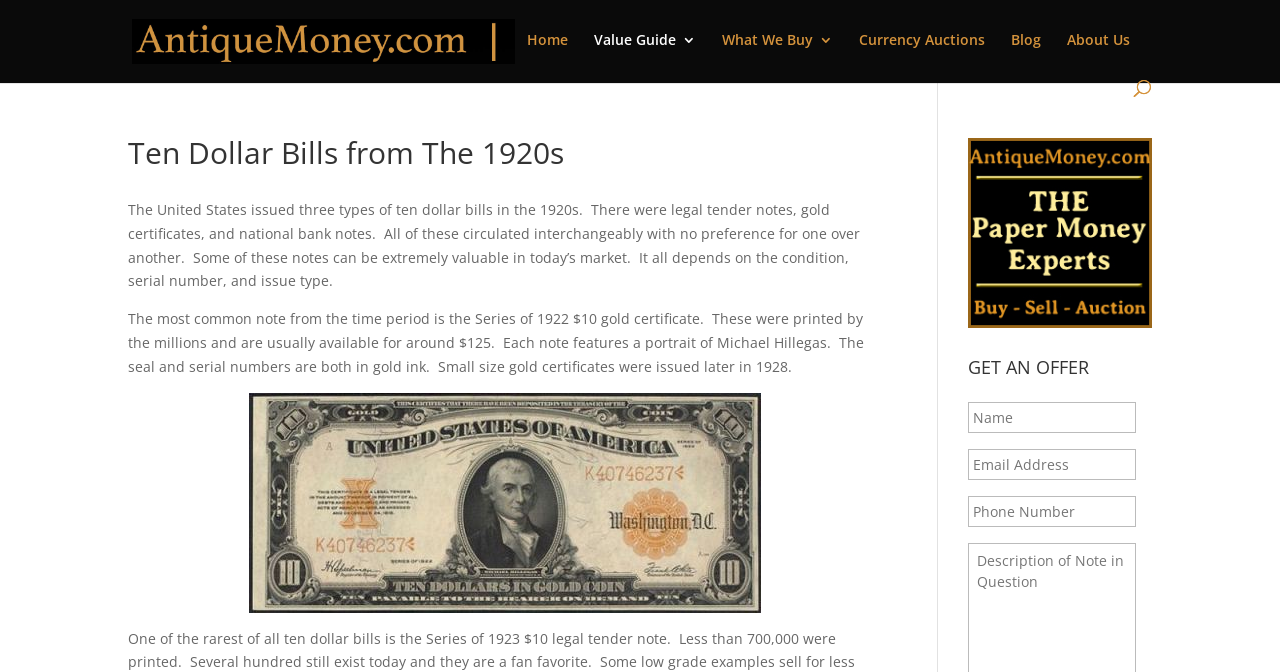Please provide a comprehensive answer to the question below using the information from the image: What is the portrait on the Series of 1922 $10 gold certificate?

The webpage states that each note of the Series of 1922 $10 gold certificate features a portrait of Michael Hillegas.